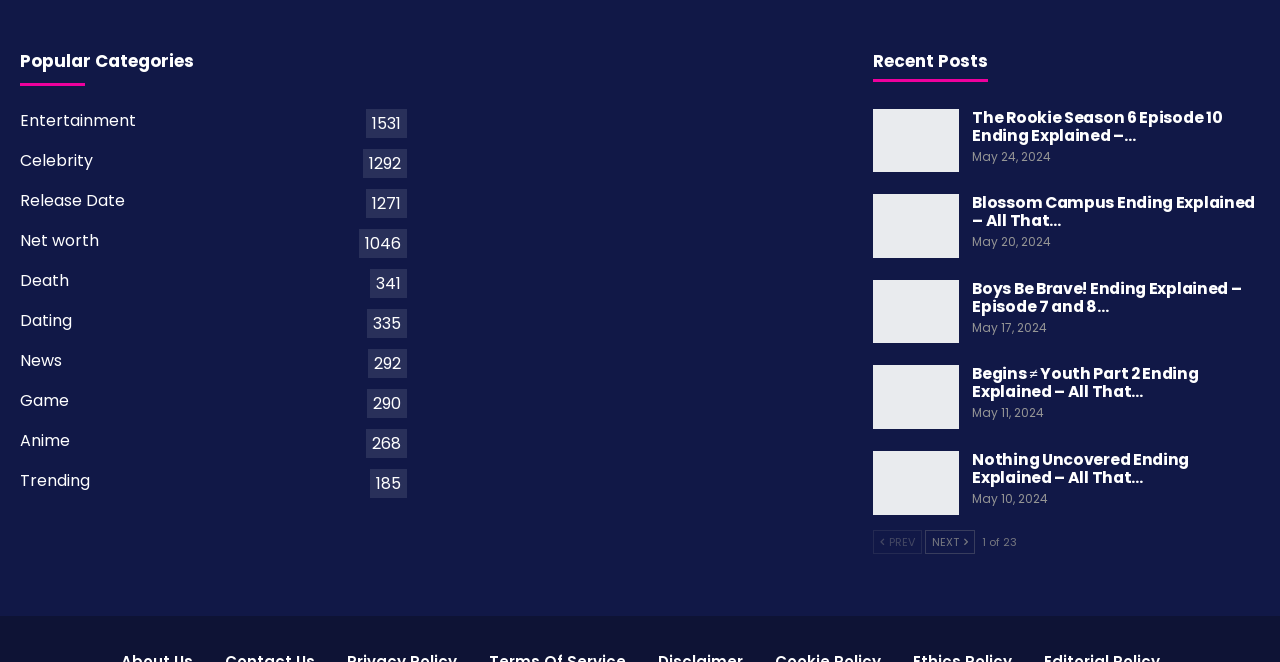Find the bounding box coordinates of the area that needs to be clicked in order to achieve the following instruction: "Click on Entertainment category". The coordinates should be specified as four float numbers between 0 and 1, i.e., [left, top, right, bottom].

[0.016, 0.164, 0.106, 0.199]